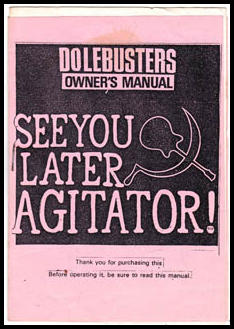Give a one-word or short phrase answer to this question: 
What tools are crossed in the graphic?

A spanner and a sickle